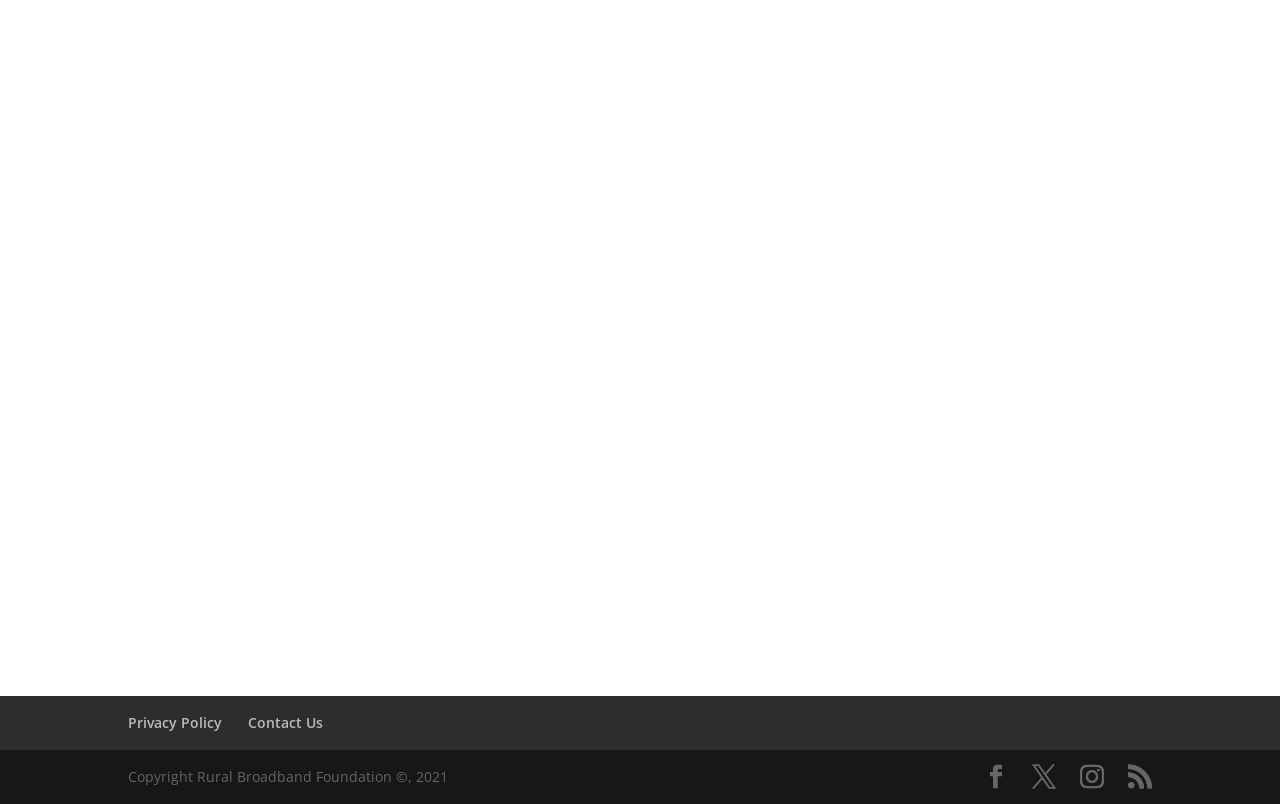Kindly determine the bounding box coordinates for the area that needs to be clicked to execute this instruction: "Enter your message".

[0.132, 0.408, 0.869, 0.594]